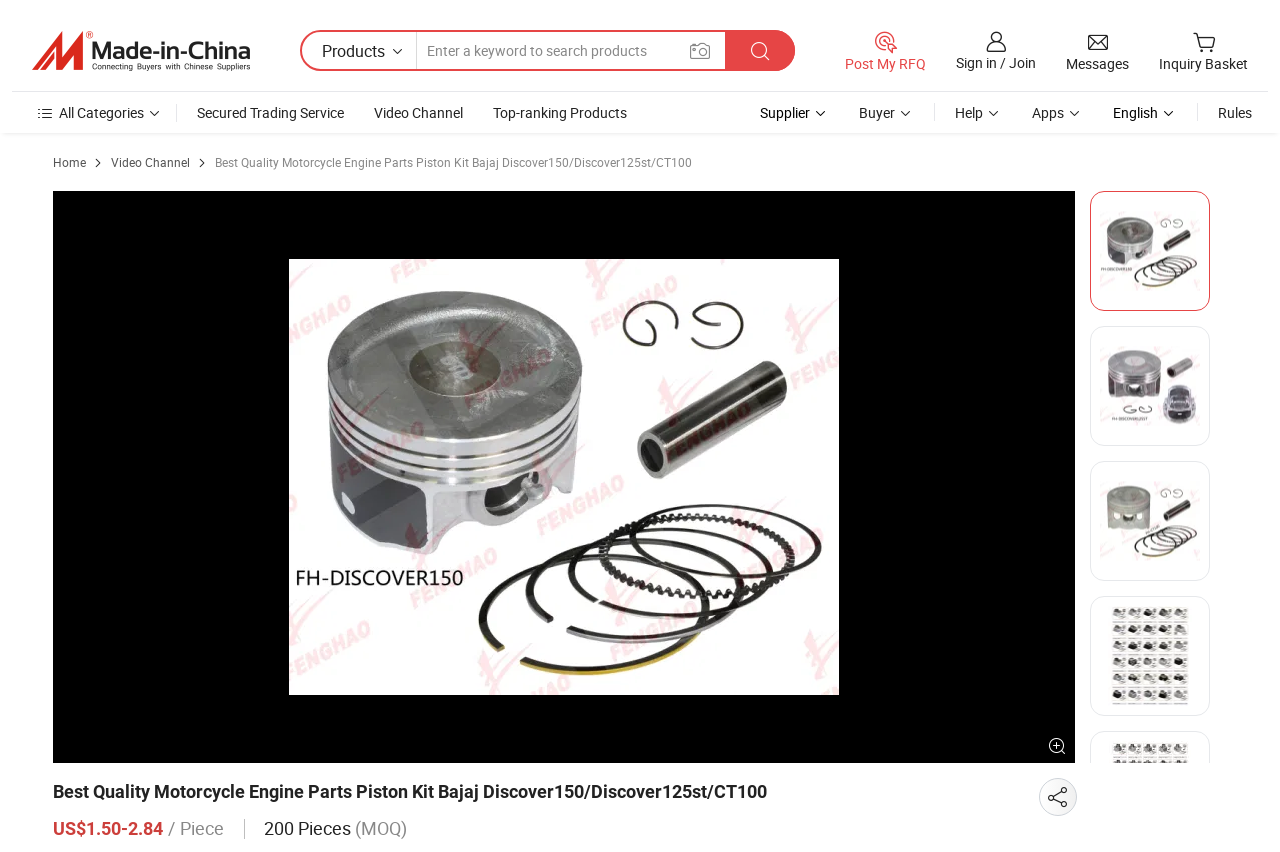Find the bounding box coordinates of the element to click in order to complete the given instruction: "View all categories."

[0.029, 0.121, 0.13, 0.143]